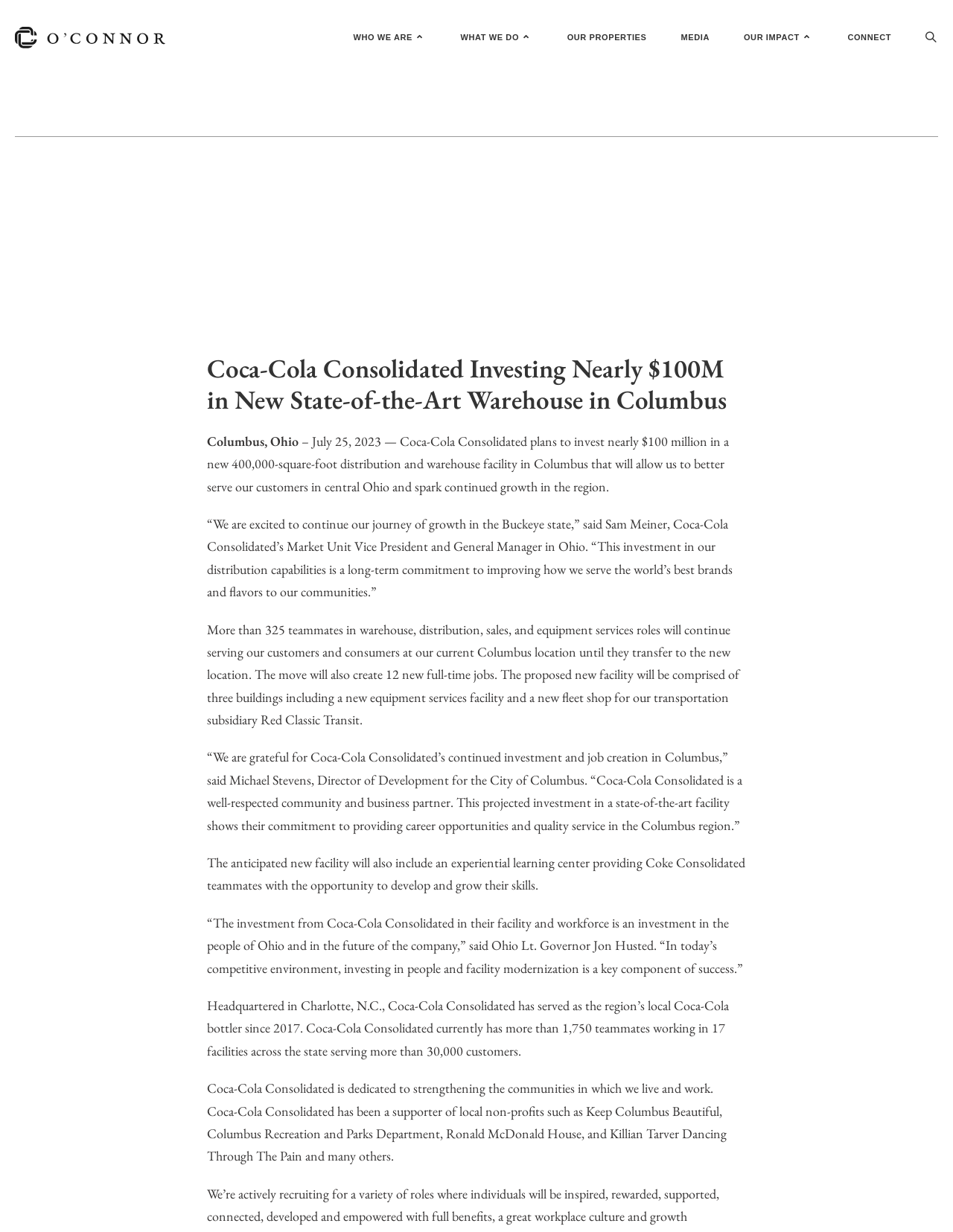Please provide the bounding box coordinates in the format (top-left x, top-left y, bottom-right x, bottom-right y). Remember, all values are floating point numbers between 0 and 1. What is the bounding box coordinate of the region described as: MEDIA

[0.7, 0.012, 0.759, 0.048]